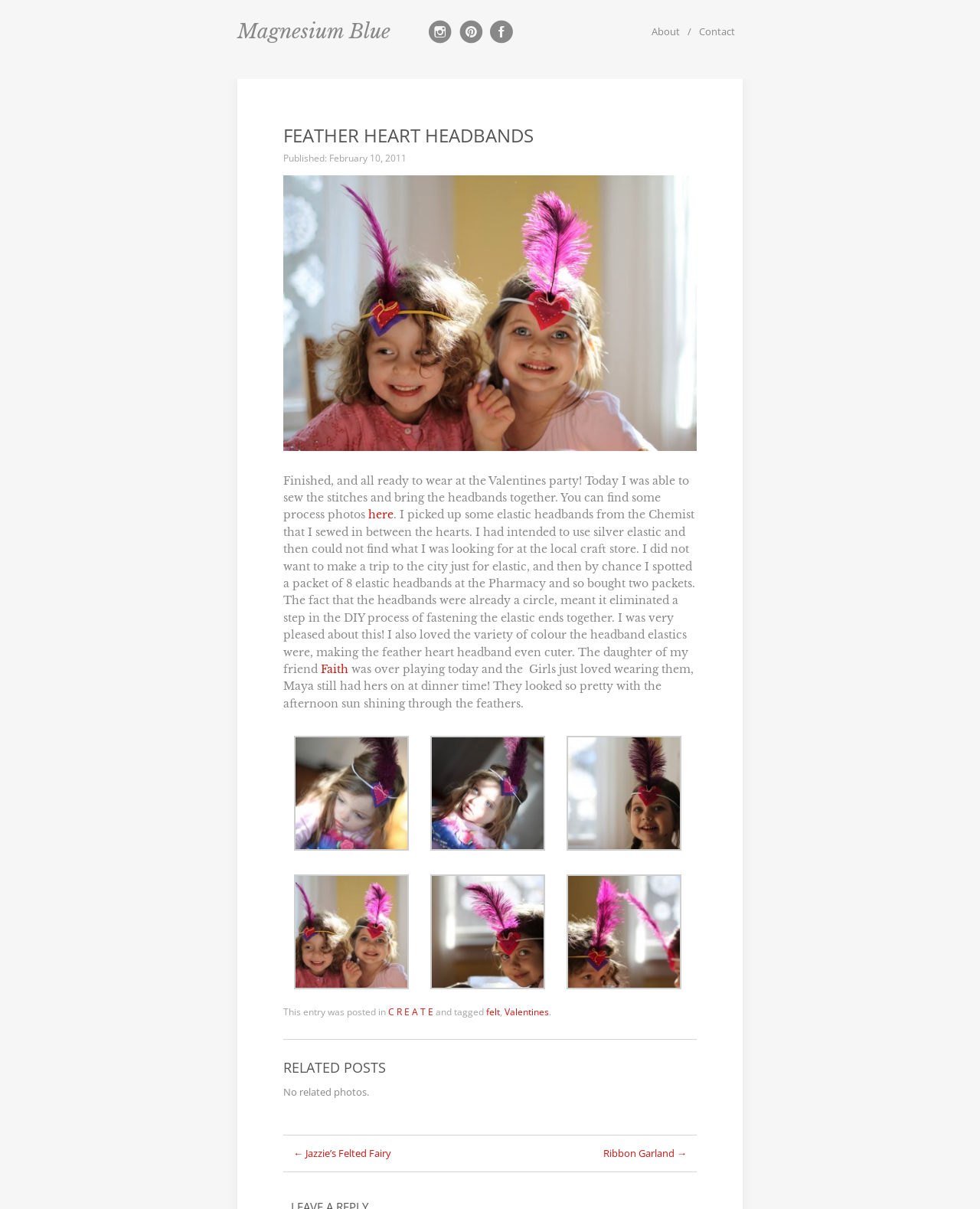Bounding box coordinates should be provided in the format (top-left x, top-left y, bottom-right x, bottom-right y) with all values between 0 and 1. Identify the bounding box for this UI element: ← Jazzie’s Felted Fairy

[0.299, 0.948, 0.399, 0.959]